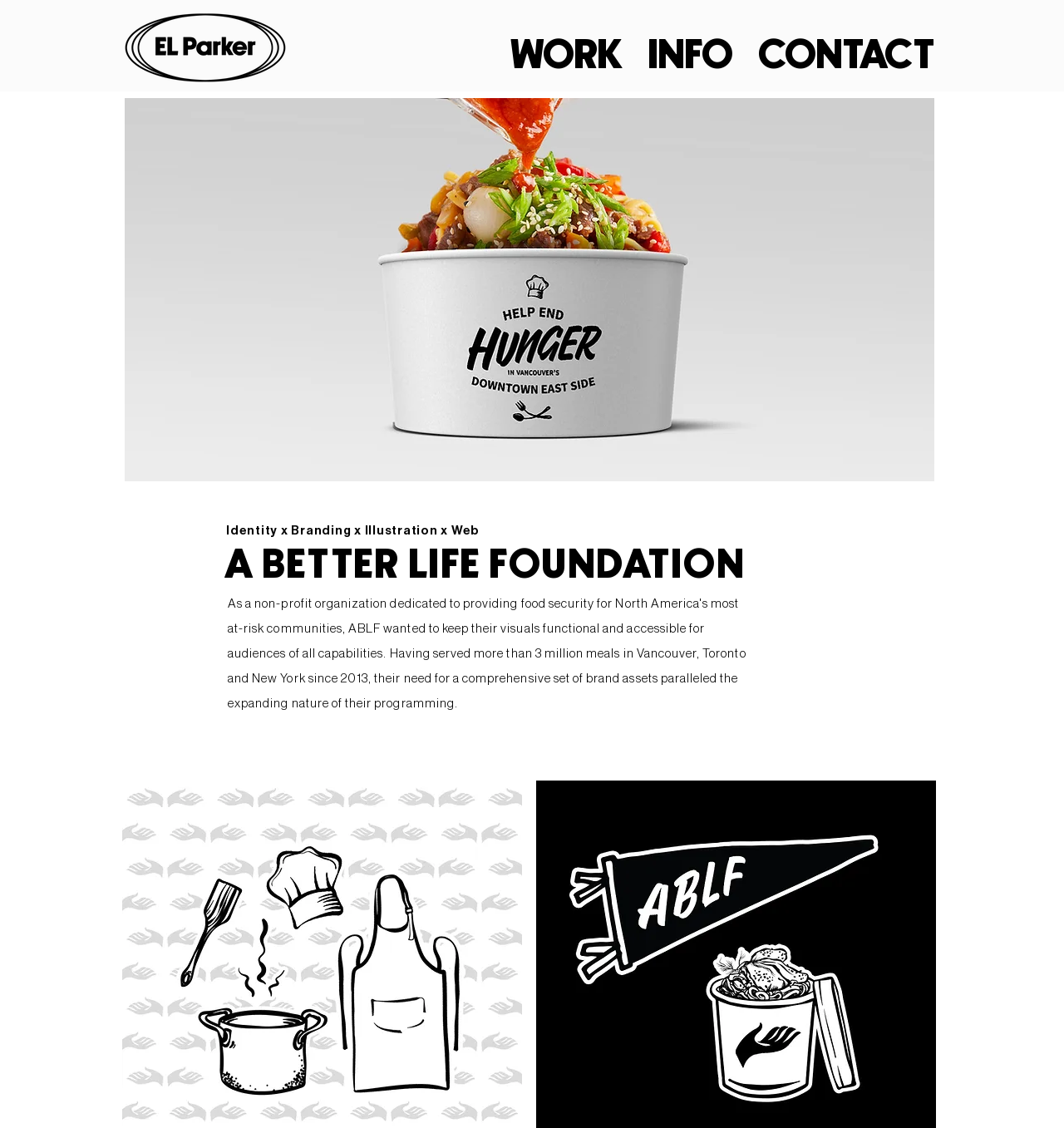Write an extensive caption that covers every aspect of the webpage.

The webpage is about A Better Life Foundation, a non-profit organization that provides food security to at-risk communities in North America. At the top left corner, there is a logo of El Parker Design, a graphic design company based in Vancouver. 

To the right of the logo, there is a navigation menu with three links: WORK, INFO, and CONTACT. Below the navigation menu, there is a large header image that spans most of the width of the page.

The main content of the page is divided into three sections. The first section is a heading that lists the services provided by A Better Life Foundation, including Identity, Branding, Illustration, and Web. Below this heading, there is a larger heading that displays the name of the organization, A BETTER LIFE FOUNDATION.

The third section is a paragraph that describes the organization's mission and its need for a comprehensive set of brand assets. The text explains that ABLF has served over 3 million meals in Vancouver, Toronto, and New York since 2013 and needs a functional and accessible visual identity to match its expanding programming.